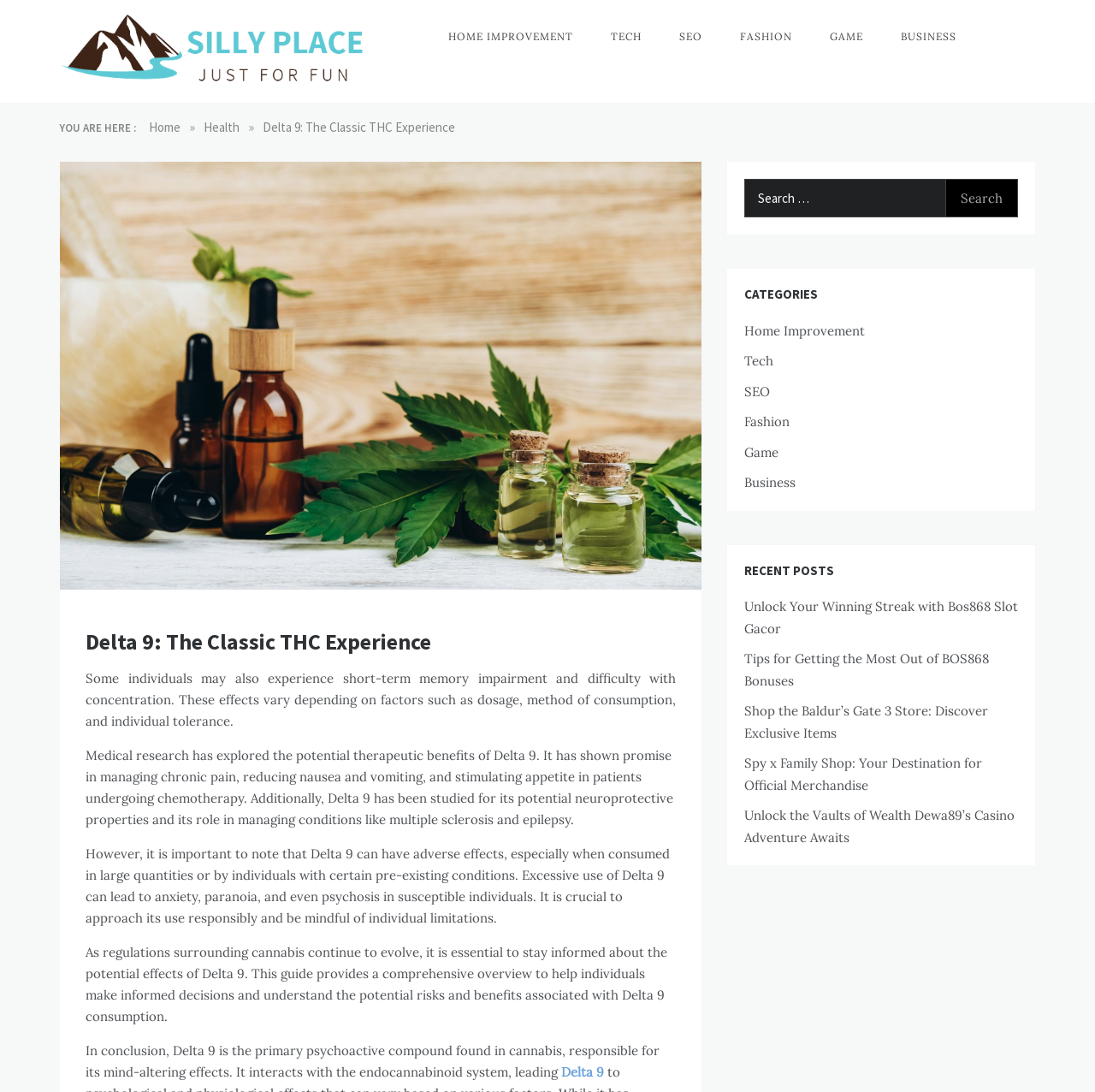Please indicate the bounding box coordinates for the clickable area to complete the following task: "Read the Delta 9 article". The coordinates should be specified as four float numbers between 0 and 1, i.e., [left, top, right, bottom].

[0.078, 0.575, 0.617, 0.6]